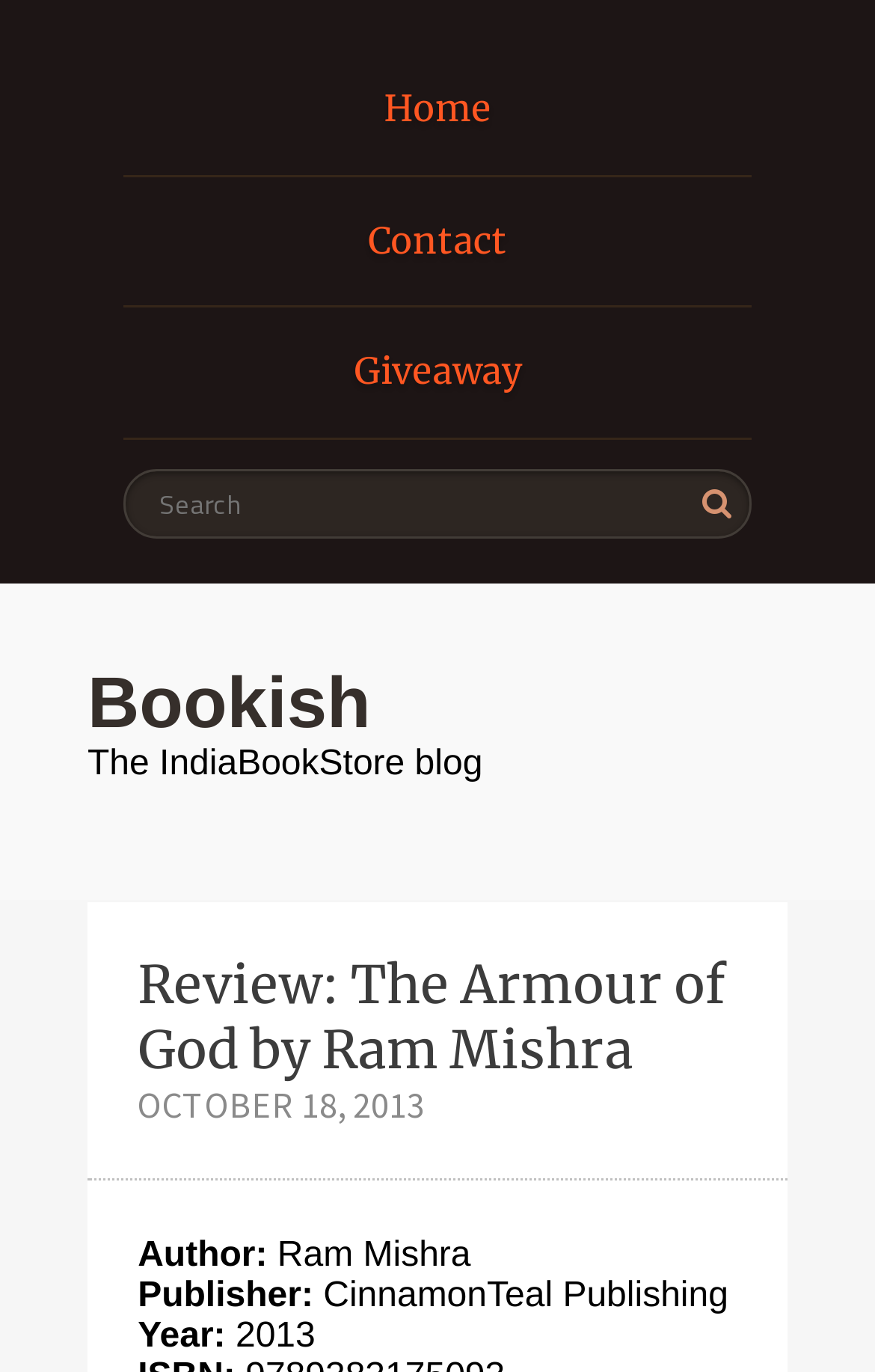Give a detailed explanation of the elements present on the webpage.

The webpage is a book review page titled "Review: The Armour of God by Ram Mishra - Bookish". At the top, there are four links: "Home", "Contact", "Giveaway", and a search bar with a textbox labeled "Search". Below the search bar, there is a heading "Bookish" with a link to "Bookish" and a static text "The IndiaBookStore blog" to its right.

The main content of the page is a book review, which starts with a heading "Review: The Armour of God by Ram Mishra". Below the heading, there is a static text "OCTOBER 18, 2013" indicating the date of the review. The book's details are listed below, including the author "Ram Mishra", publisher "CinnamonTeal Publishing", and year "2013". These details are arranged in a vertical list, with each item on a new line.